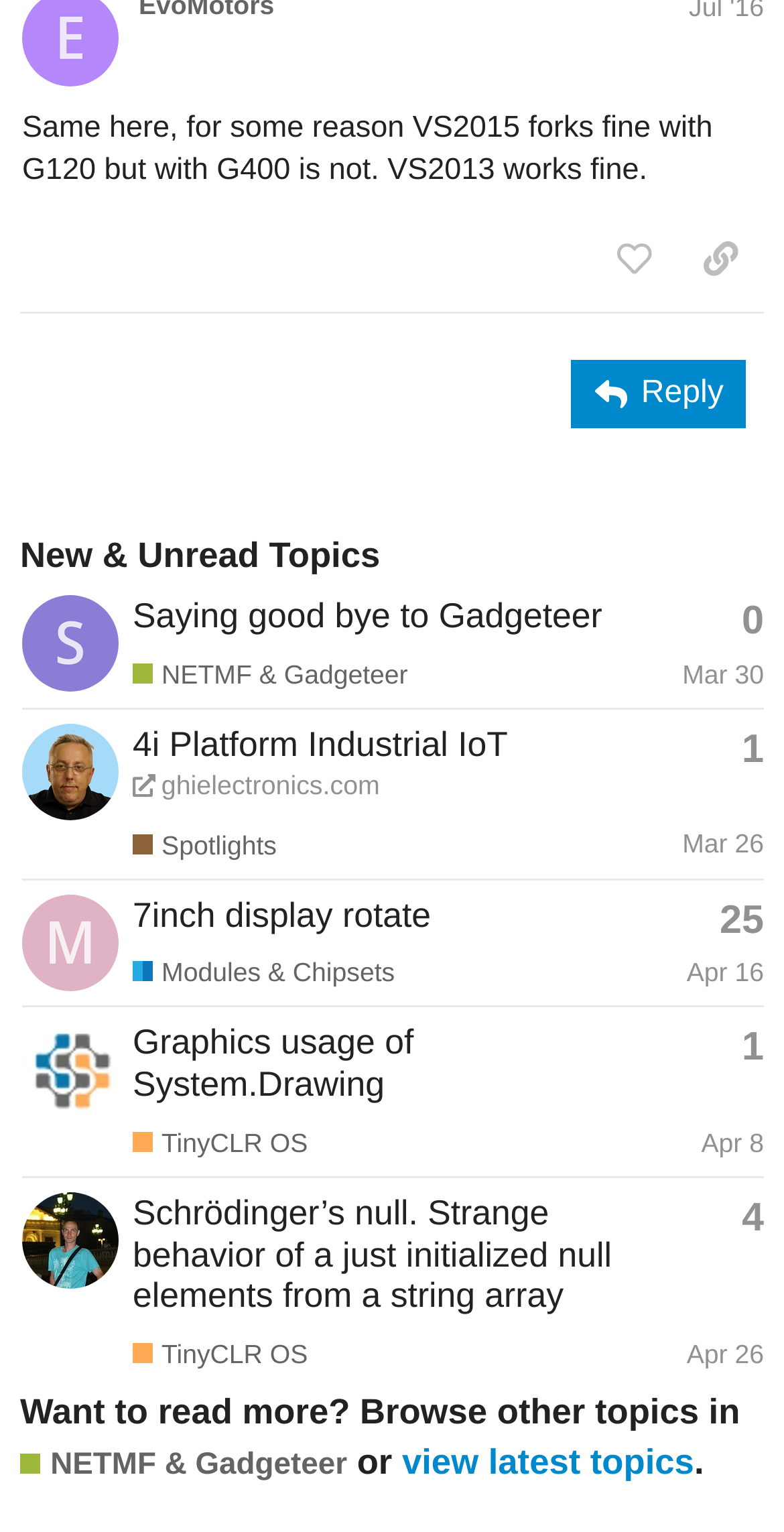Please determine the bounding box coordinates for the UI element described here. Use the format (top-left x, top-left y, bottom-right x, bottom-right y) with values bounded between 0 and 1: Saying good bye to Gadgeteer

[0.169, 0.389, 0.768, 0.415]